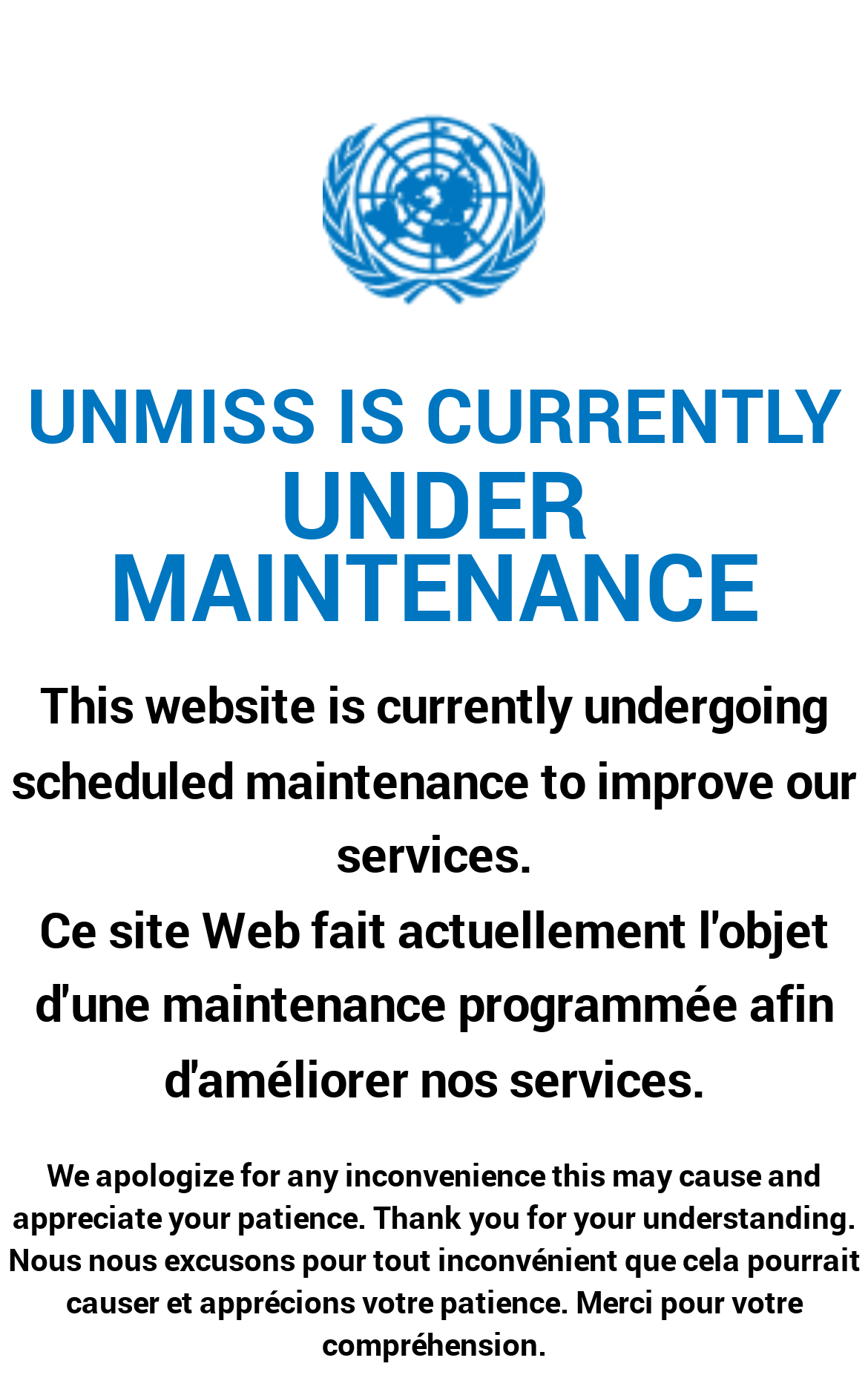Provide a single word or phrase answer to the question: 
What is the purpose of the maintenance?

To improve services